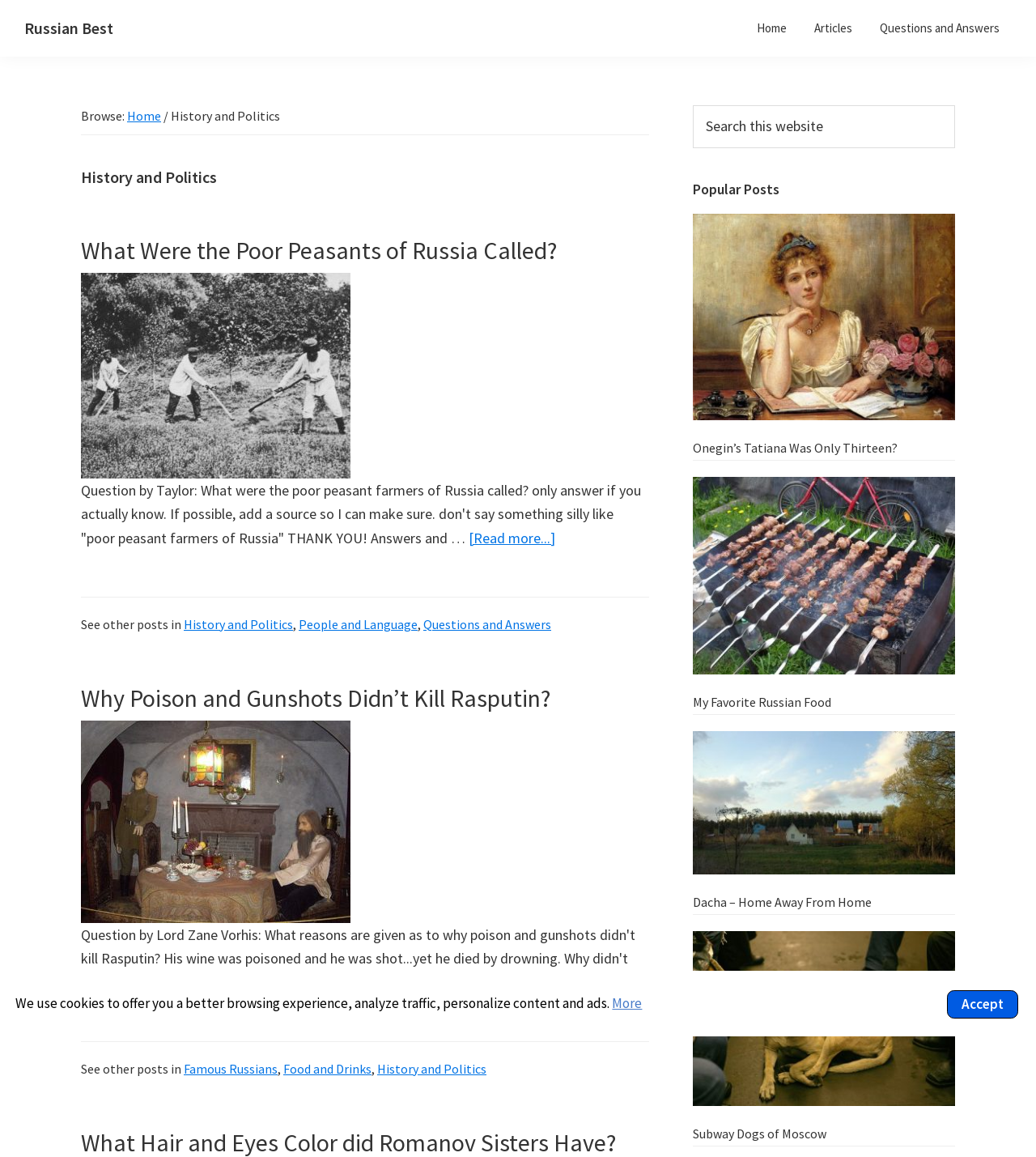Determine the bounding box coordinates for the area that should be clicked to carry out the following instruction: "Read about My Favorite Russian Food".

[0.669, 0.599, 0.802, 0.613]